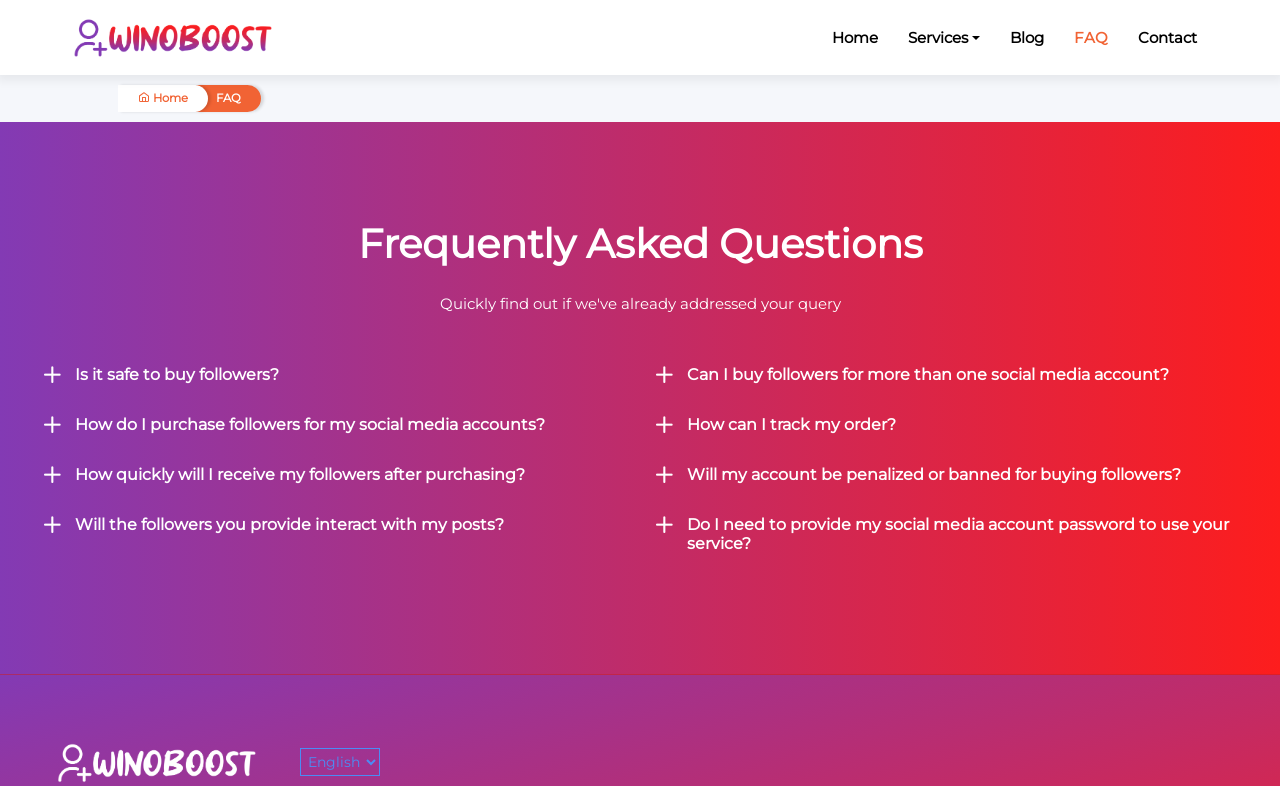Find the bounding box coordinates of the area to click in order to follow the instruction: "Click the FAQ link".

[0.789, 0.029, 0.816, 0.066]